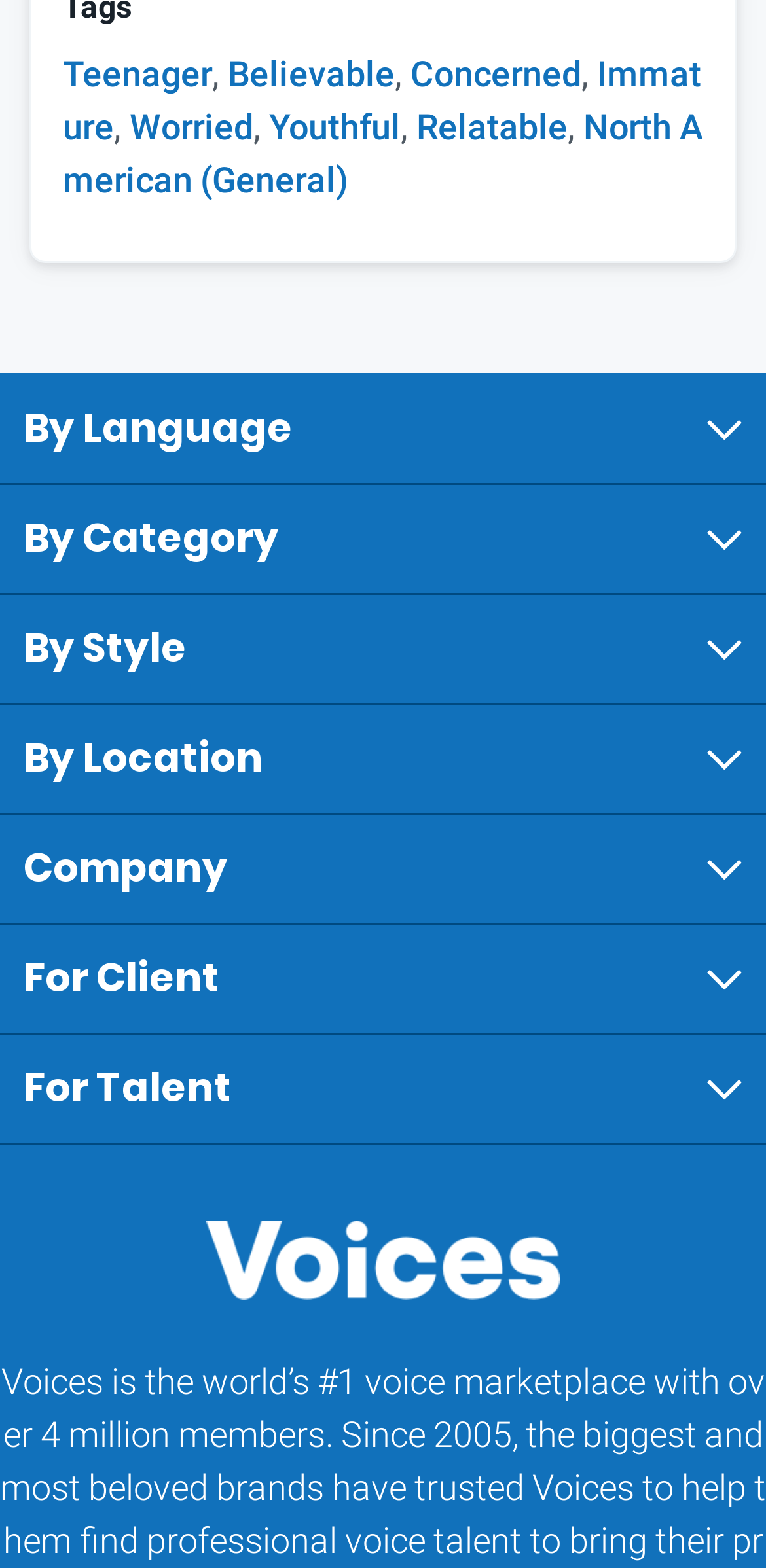What is the name of the company?
Look at the image and answer with only one word or phrase.

Voices